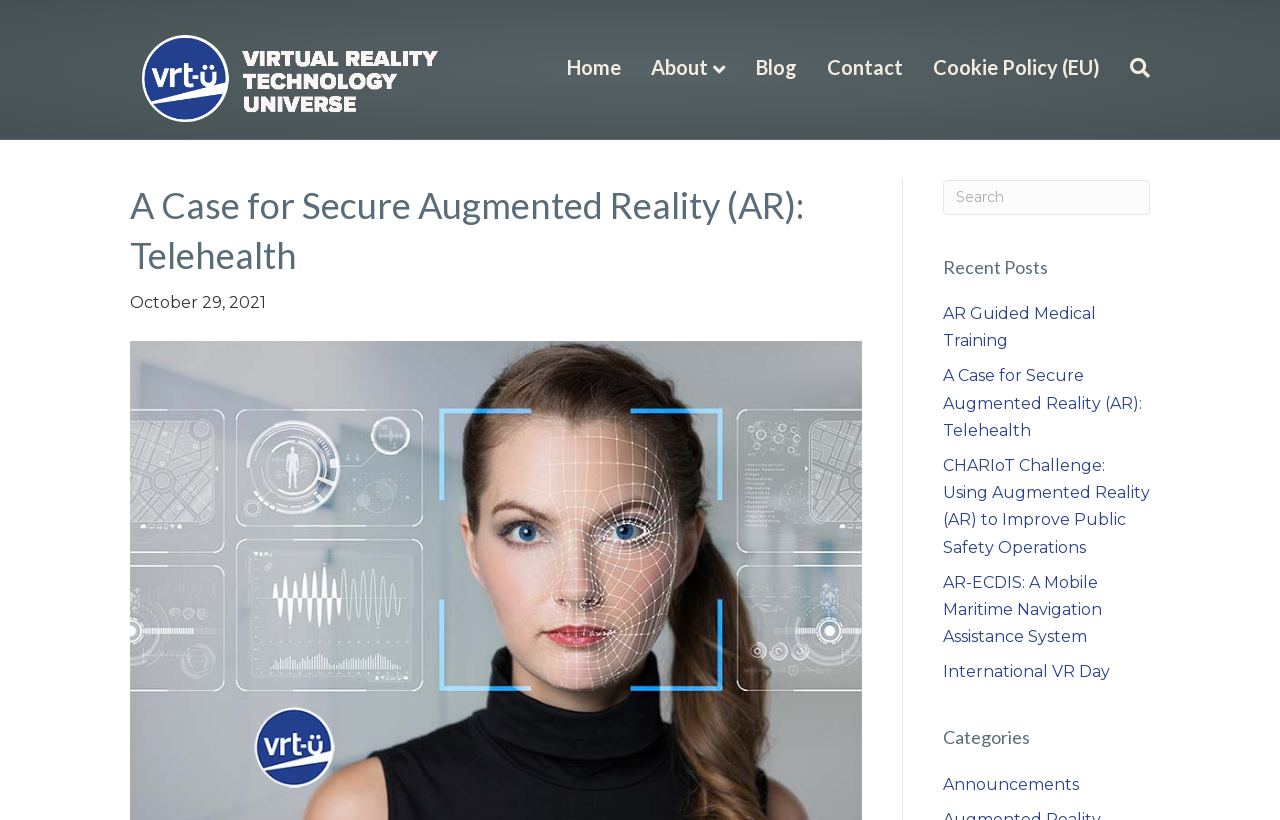Based on the element description "aria-label="Search" name="s" placeholder="Search"", predict the bounding box coordinates of the UI element.

[0.736, 0.219, 0.898, 0.262]